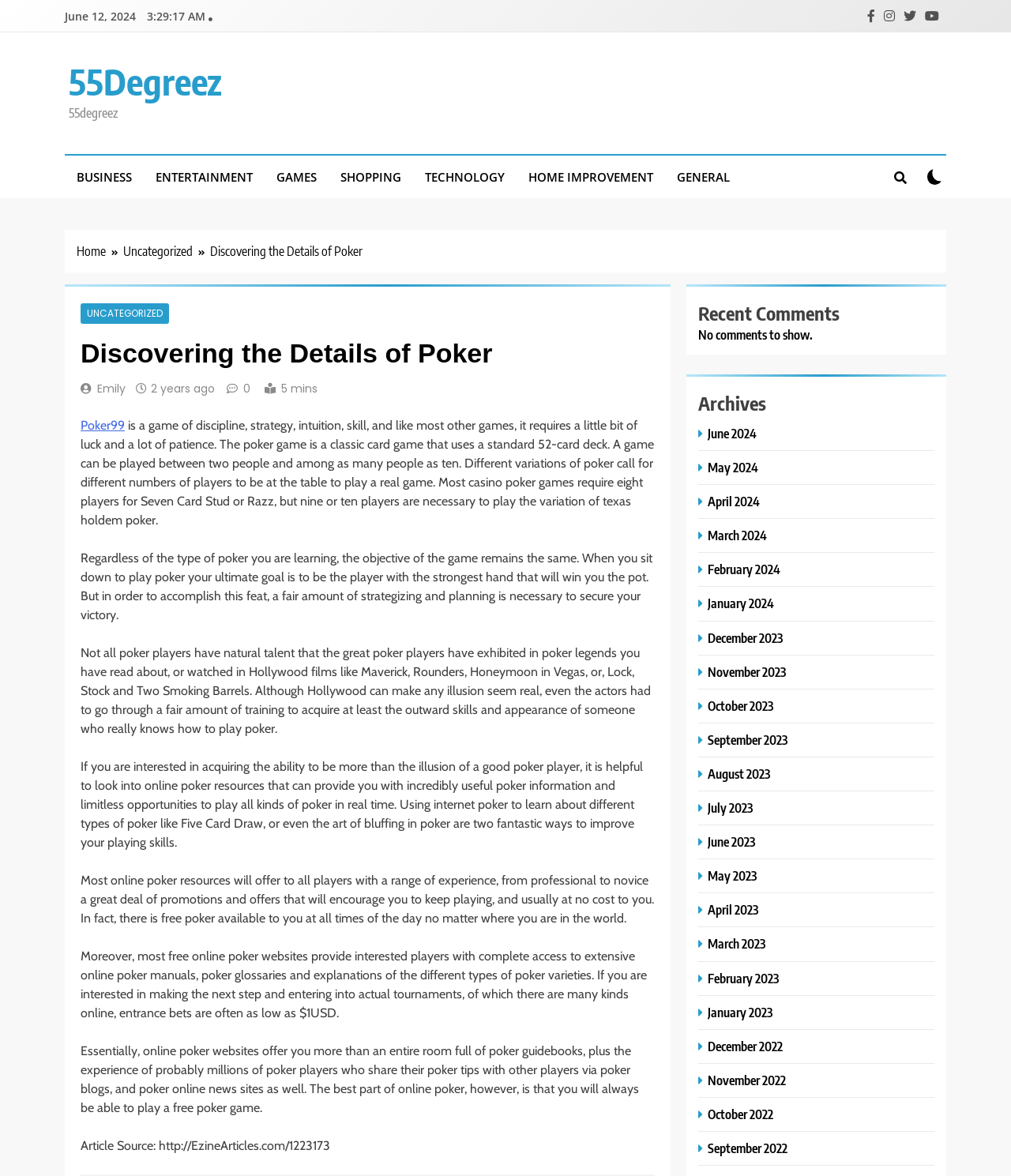What is the purpose of the game of poker?
Refer to the image and give a detailed answer to the query.

I read the text on the webpage and found that the objective of the game of poker is to be the player with the strongest hand that will win you the pot.